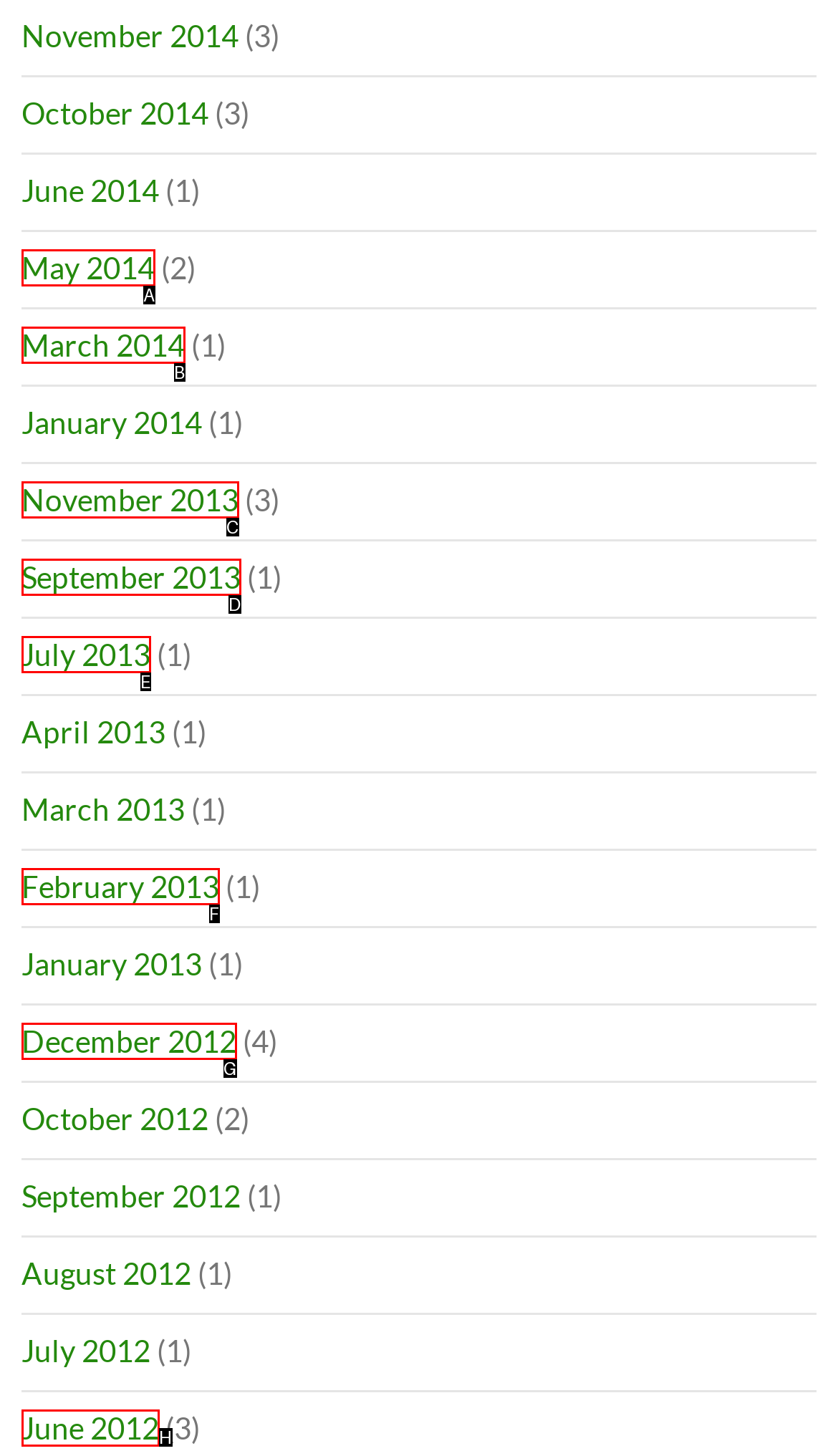Given the description: May 2014, identify the HTML element that corresponds to it. Respond with the letter of the correct option.

A